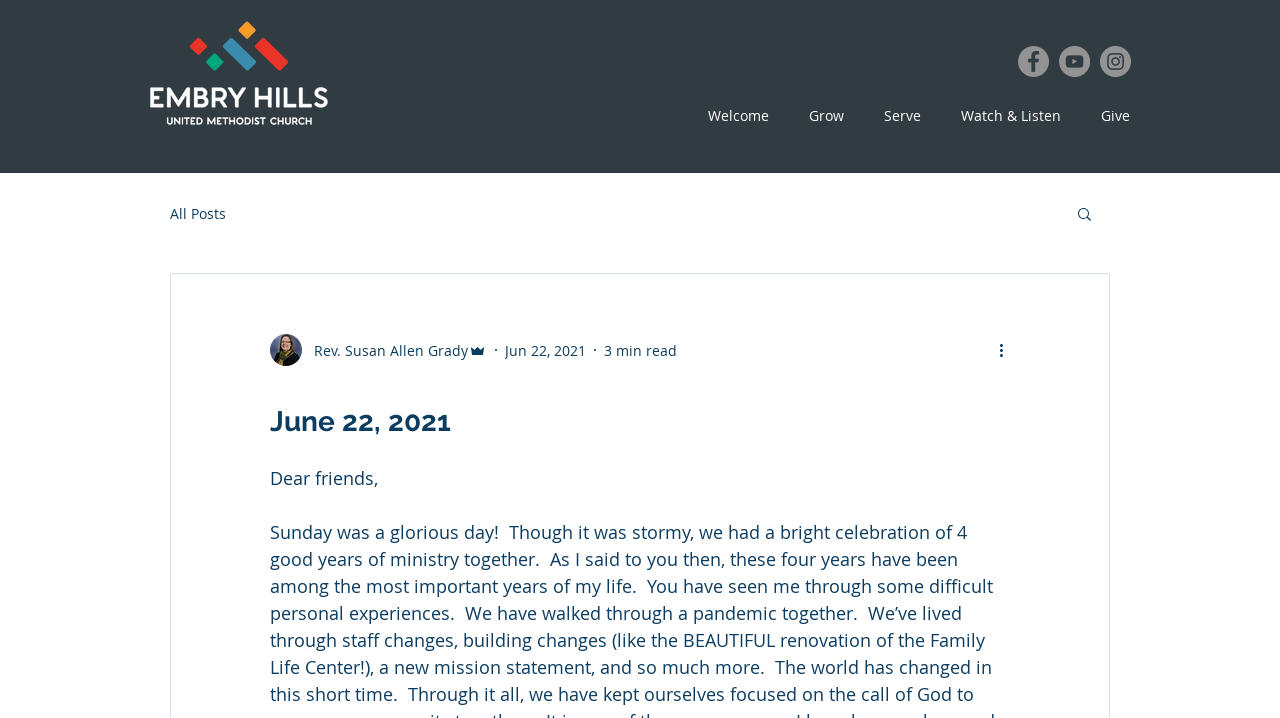Determine the bounding box coordinates of the element's region needed to click to follow the instruction: "Visit Facebook page". Provide these coordinates as four float numbers between 0 and 1, formatted as [left, top, right, bottom].

None